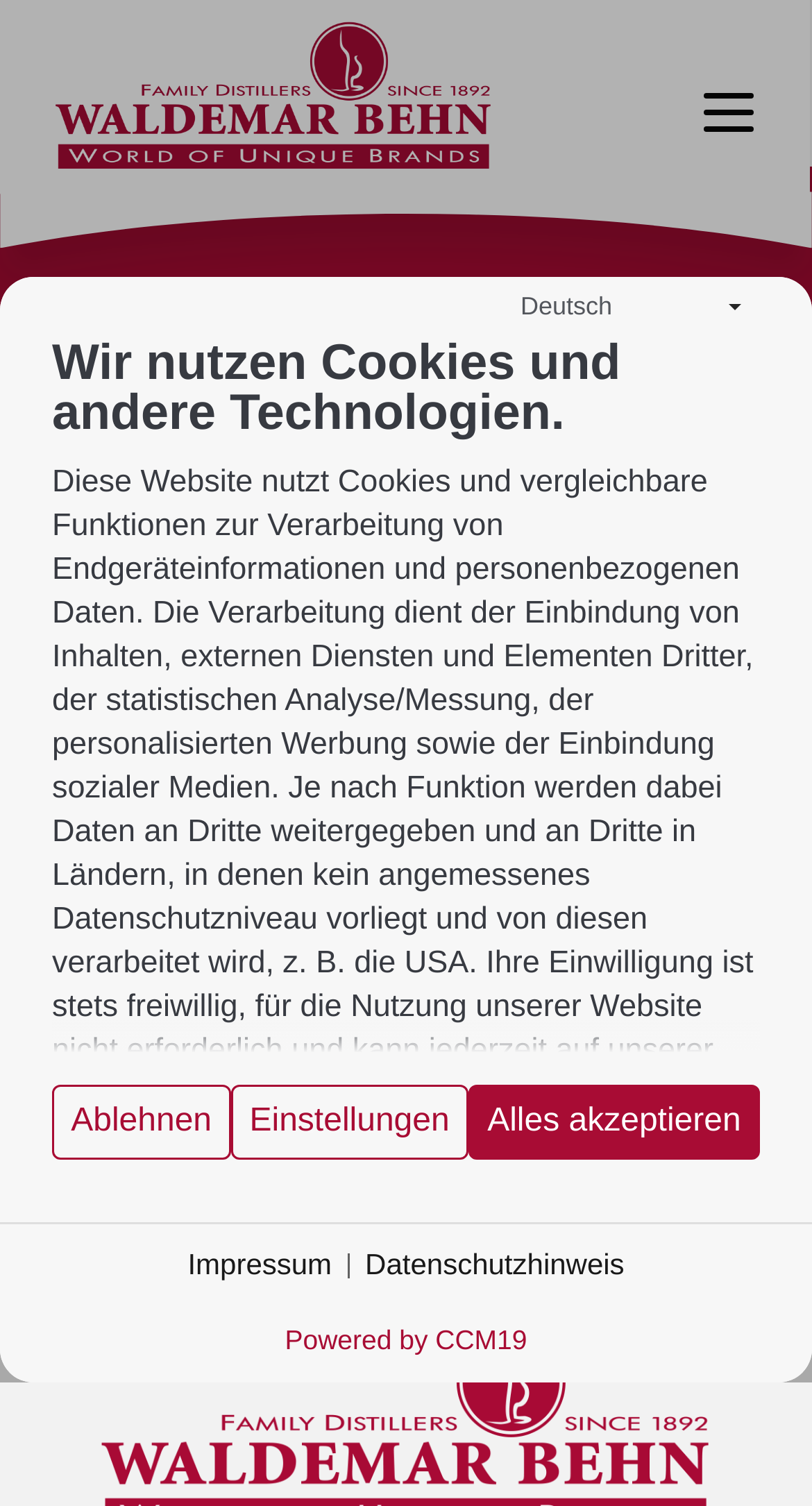Please identify the bounding box coordinates of the region to click in order to complete the task: "View Impressum". The coordinates must be four float numbers between 0 and 1, specified as [left, top, right, bottom].

[0.231, 0.827, 0.409, 0.854]